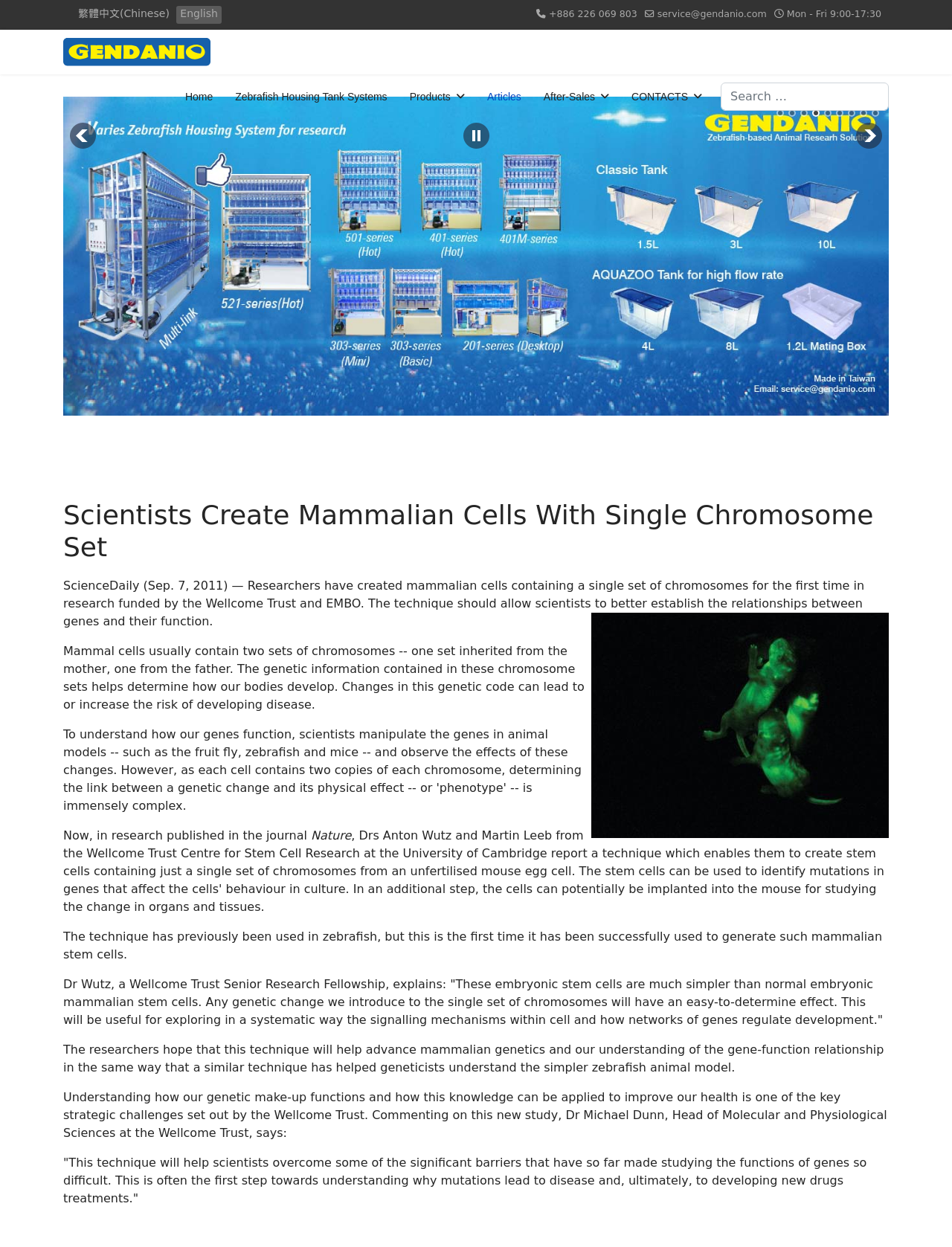What is the purpose of the 'Search' function?
Please provide a single word or phrase based on the screenshot.

To search for specific content